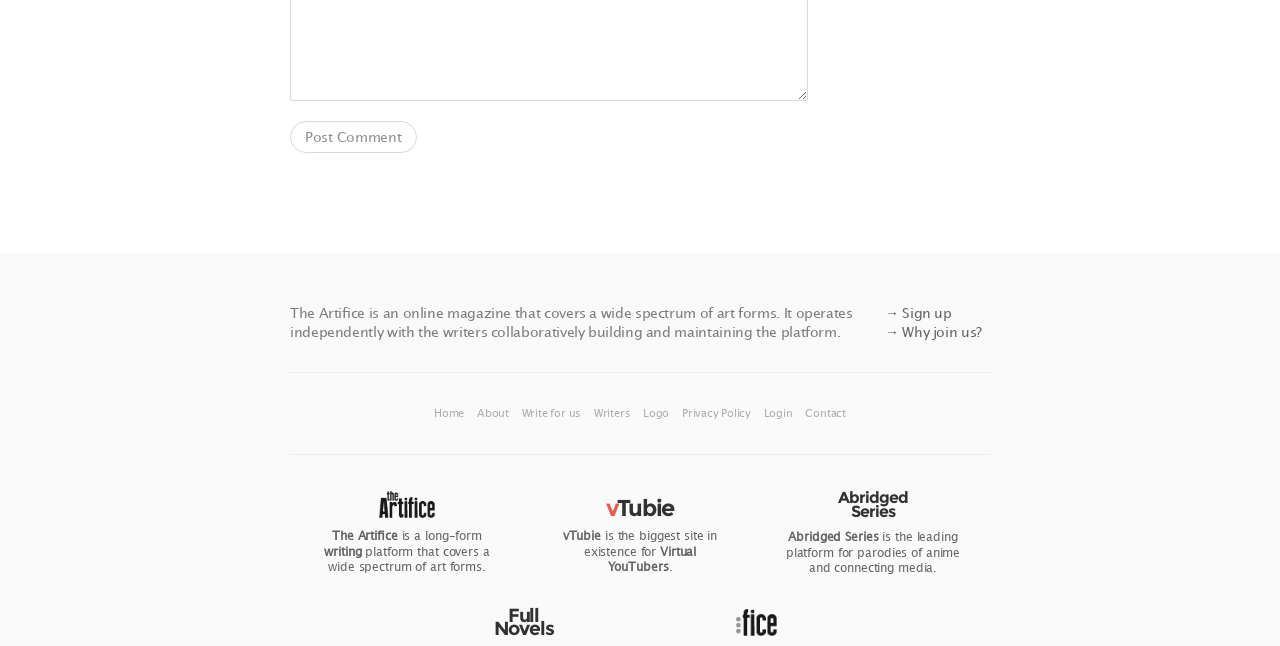Find the bounding box coordinates of the UI element according to this description: "vTubie".

[0.44, 0.817, 0.47, 0.841]